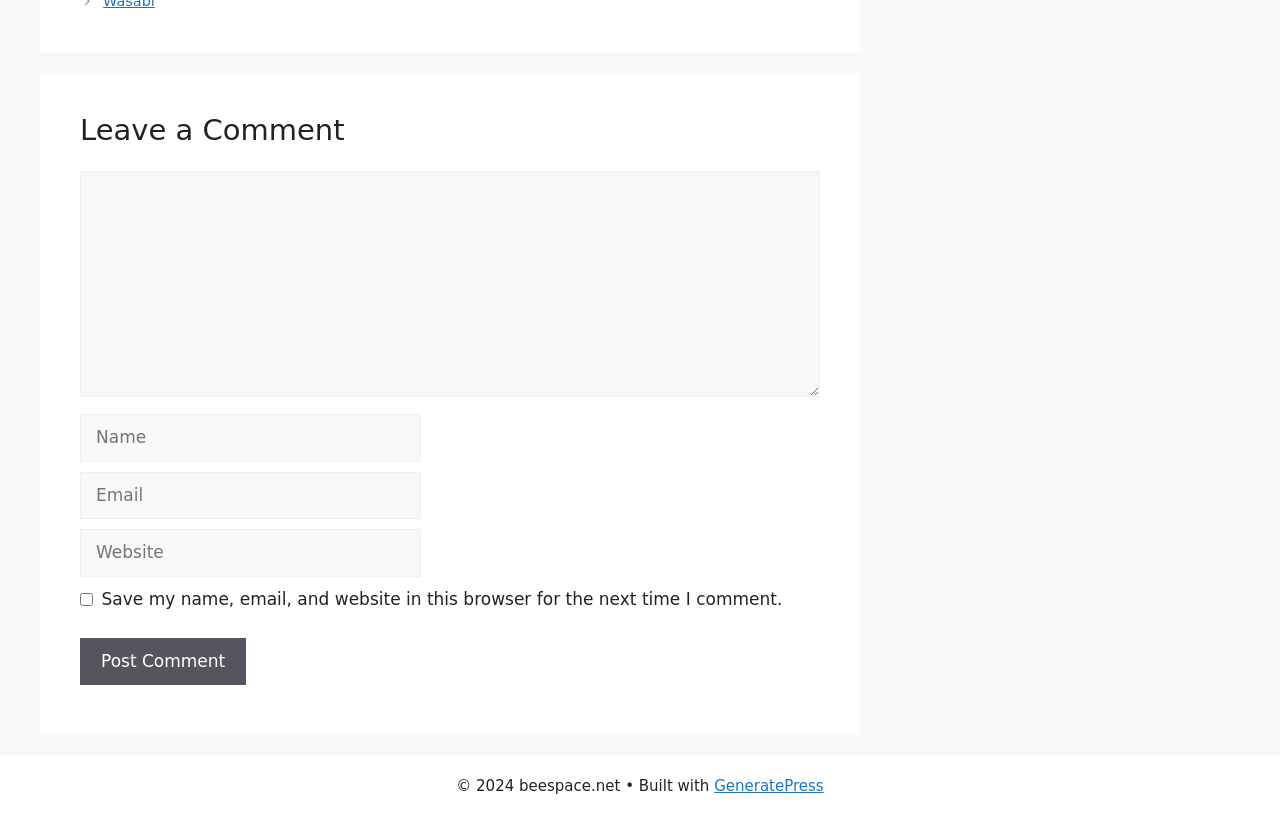Using the provided description: "parent_node: Comment name="email" placeholder="Email"", find the bounding box coordinates of the corresponding UI element. The output should be four float numbers between 0 and 1, in the format [left, top, right, bottom].

[0.062, 0.577, 0.329, 0.635]